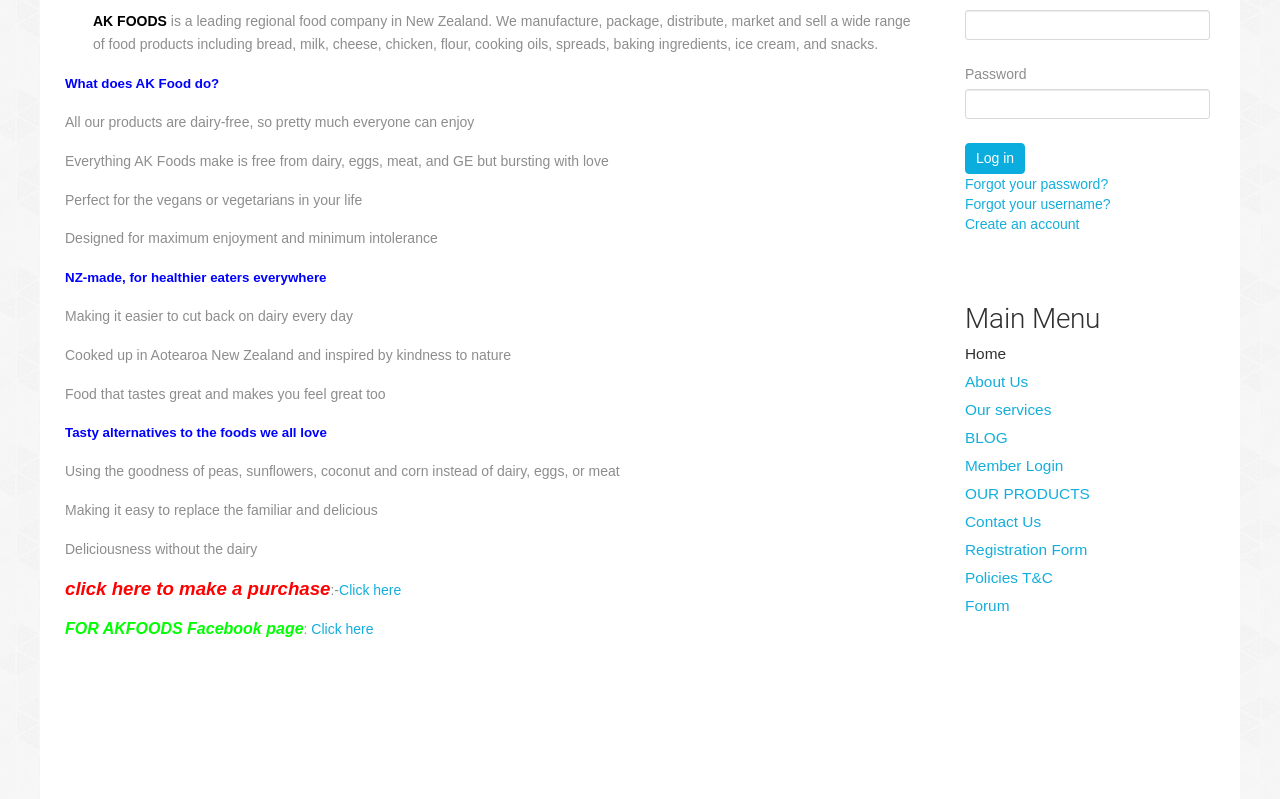Please locate the bounding box coordinates of the element that should be clicked to achieve the given instruction: "Click the 'Forgot your password?' link".

[0.754, 0.221, 0.866, 0.241]